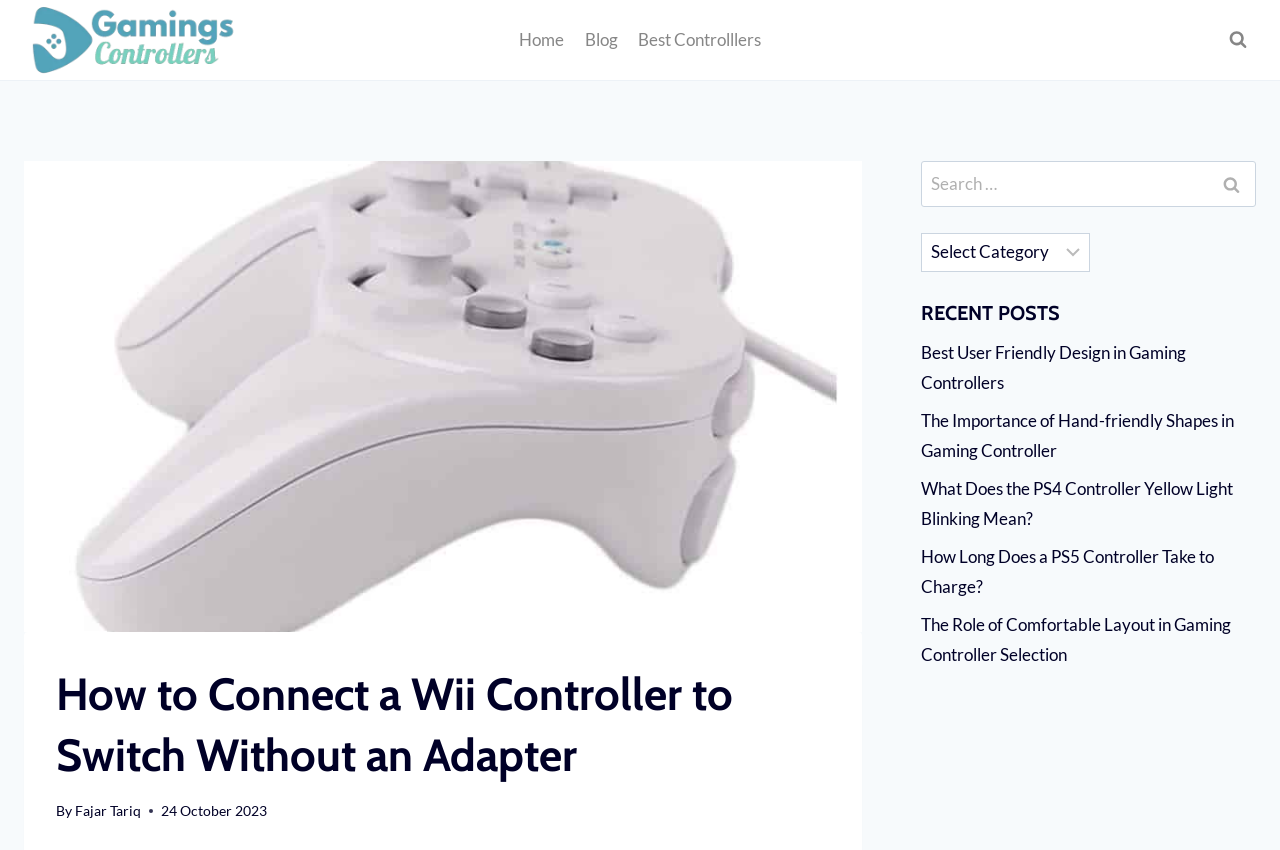Find the bounding box coordinates of the area that needs to be clicked in order to achieve the following instruction: "Search for something". The coordinates should be specified as four float numbers between 0 and 1, i.e., [left, top, right, bottom].

[0.72, 0.189, 0.981, 0.244]